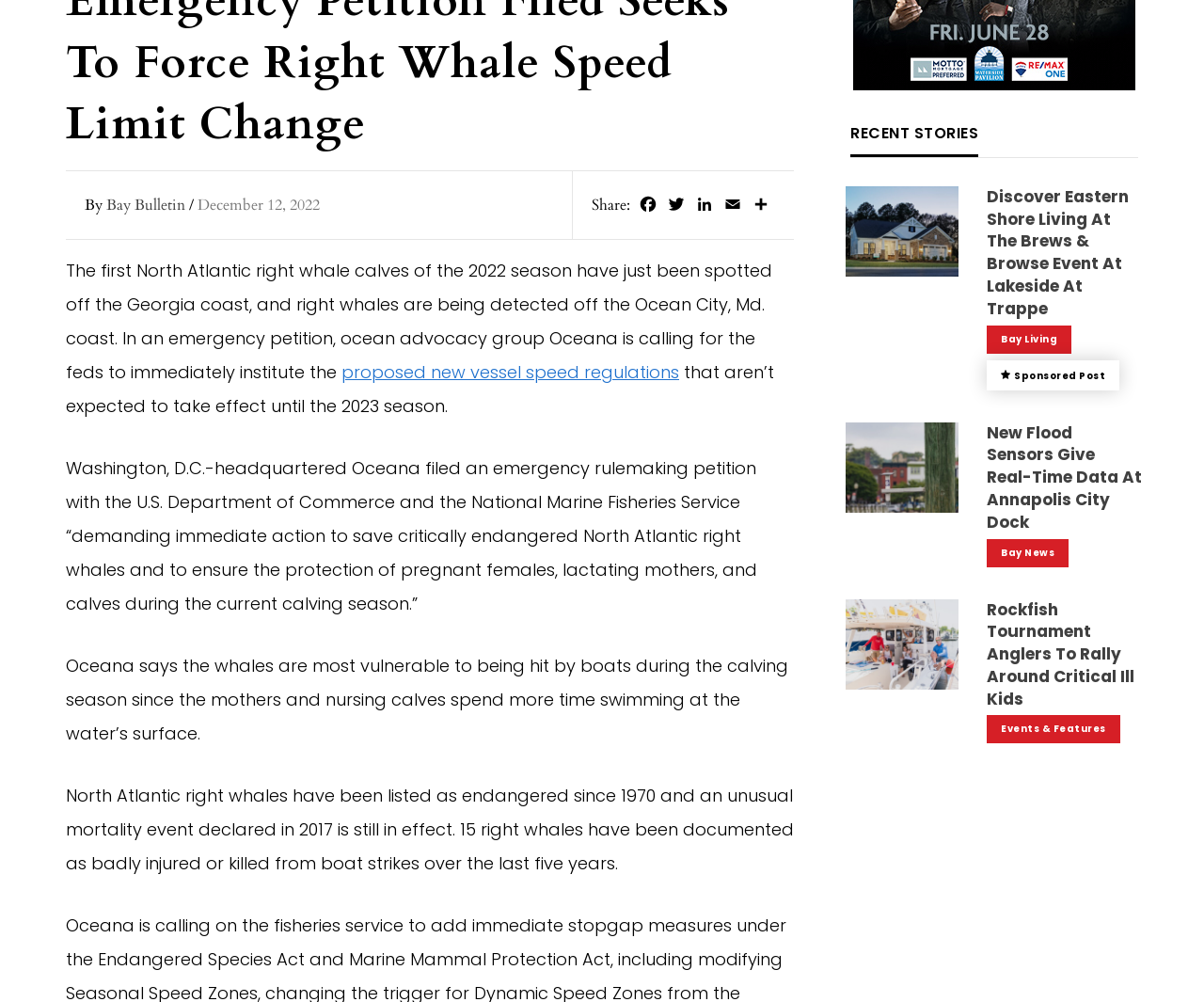Pinpoint the bounding box coordinates for the area that should be clicked to perform the following instruction: "Discover Eastern Shore Living at the Brews & Browse Event at Lakeside at Trappe".

[0.702, 0.221, 0.796, 0.239]